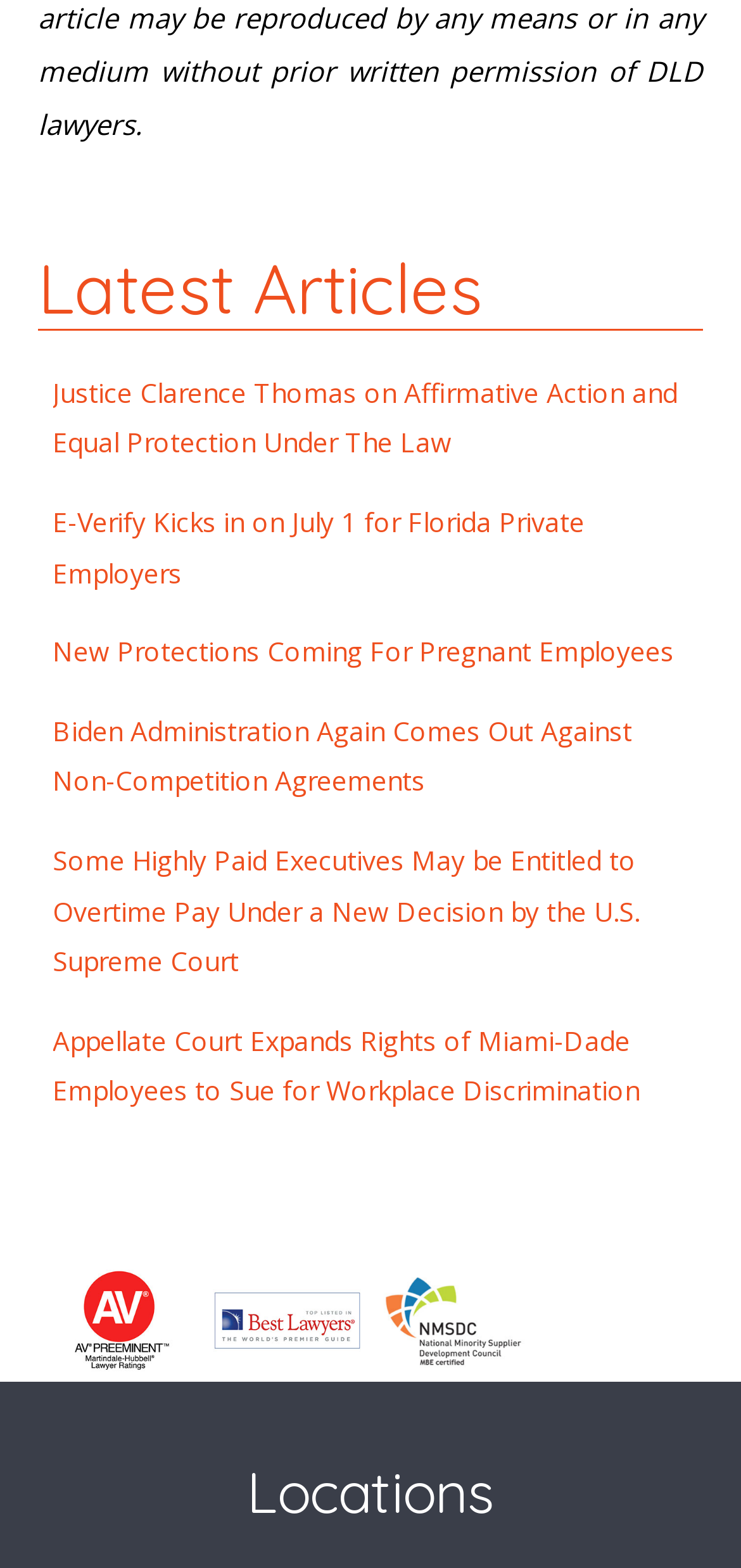What is the topic of the first article?
Using the image, answer in one word or phrase.

Affirmative Action